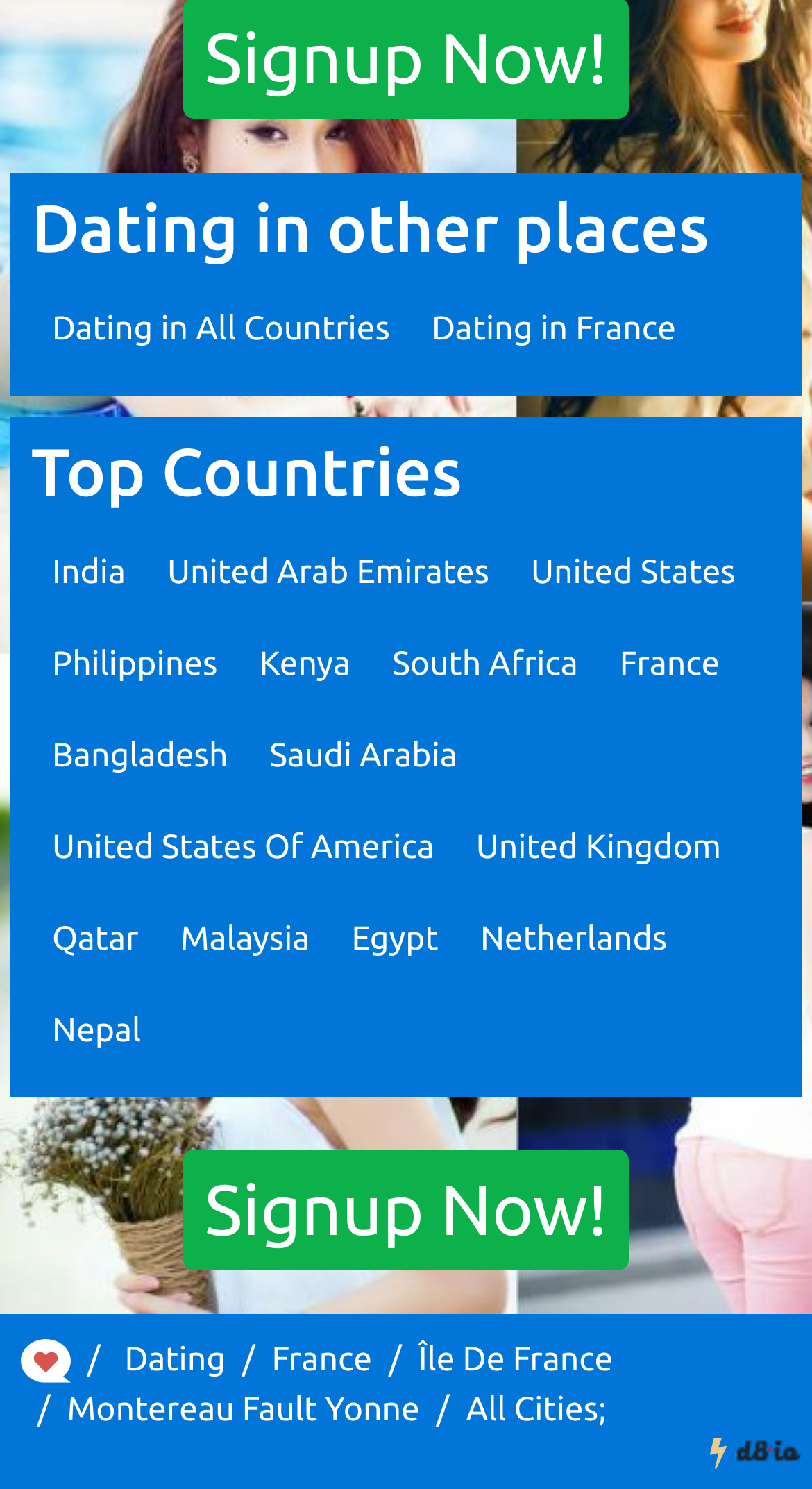Please predict the bounding box coordinates (top-left x, top-left y, bottom-right x, bottom-right y) for the UI element in the screenshot that fits the description: United Kingdom

[0.586, 0.557, 0.888, 0.582]